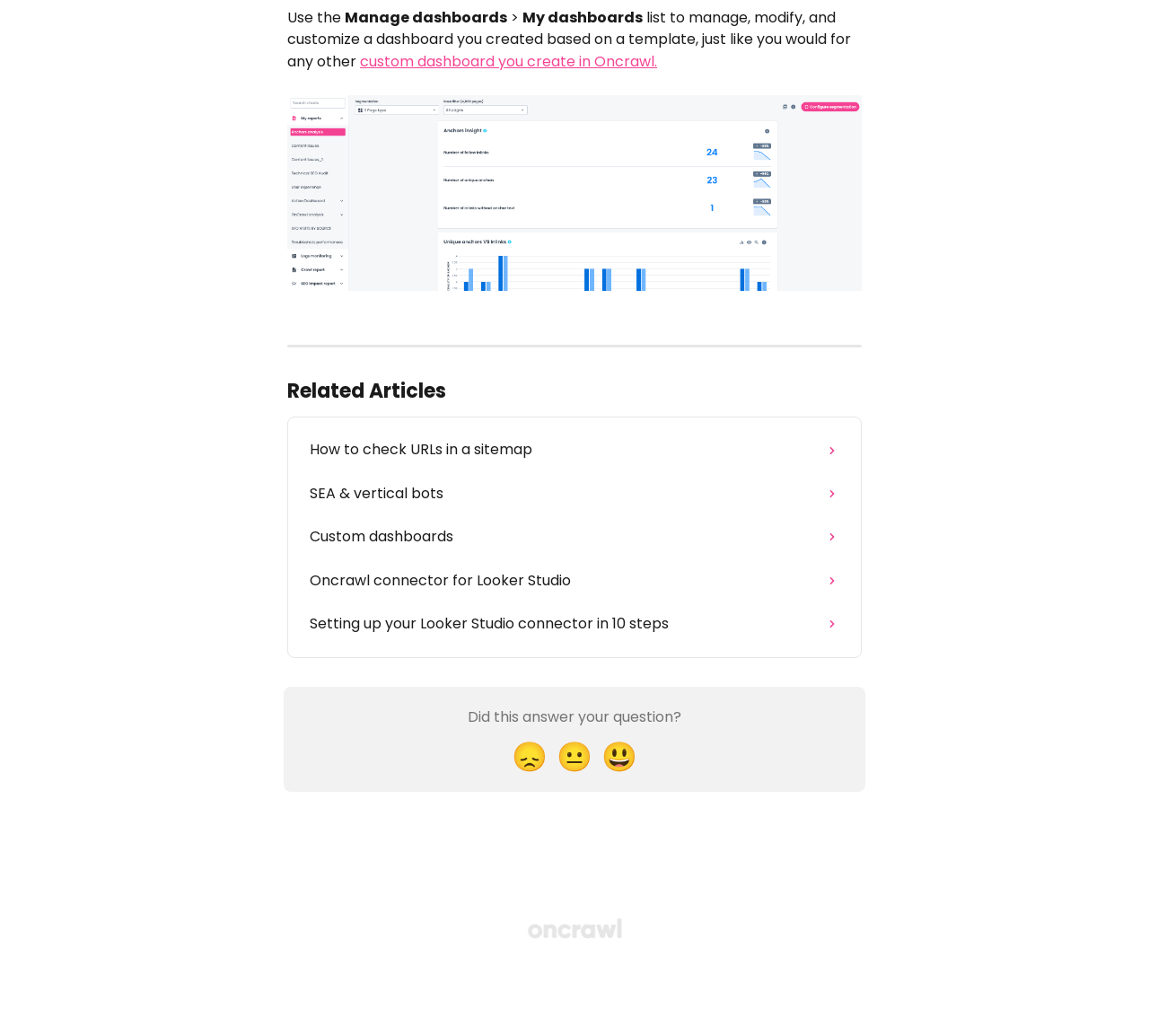How many related articles are listed on the page?
Using the visual information from the image, give a one-word or short-phrase answer.

5